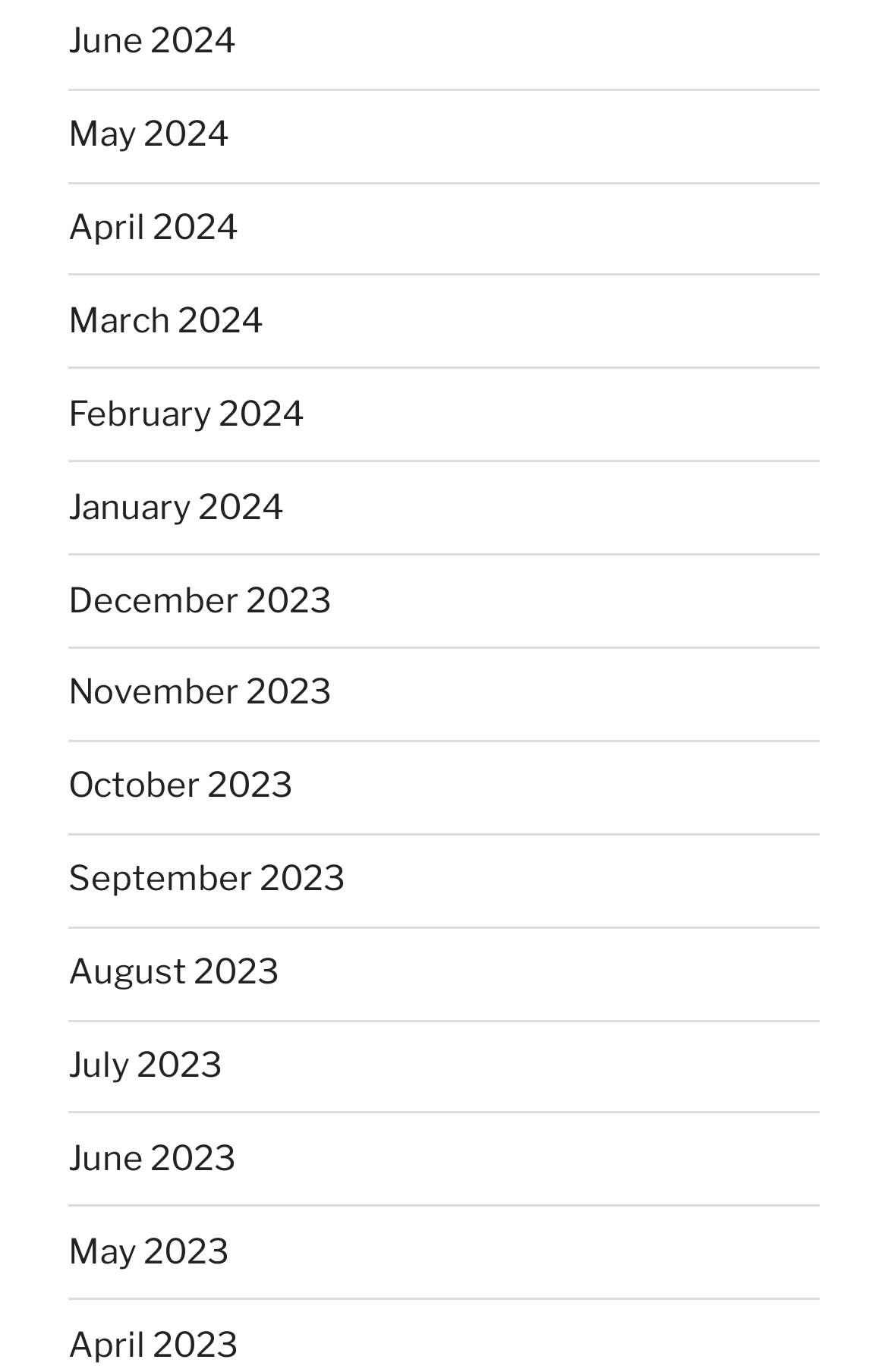Please identify the bounding box coordinates of the region to click in order to complete the given instruction: "Access February 2024". The coordinates should be four float numbers between 0 and 1, i.e., [left, top, right, bottom].

[0.077, 0.287, 0.344, 0.317]